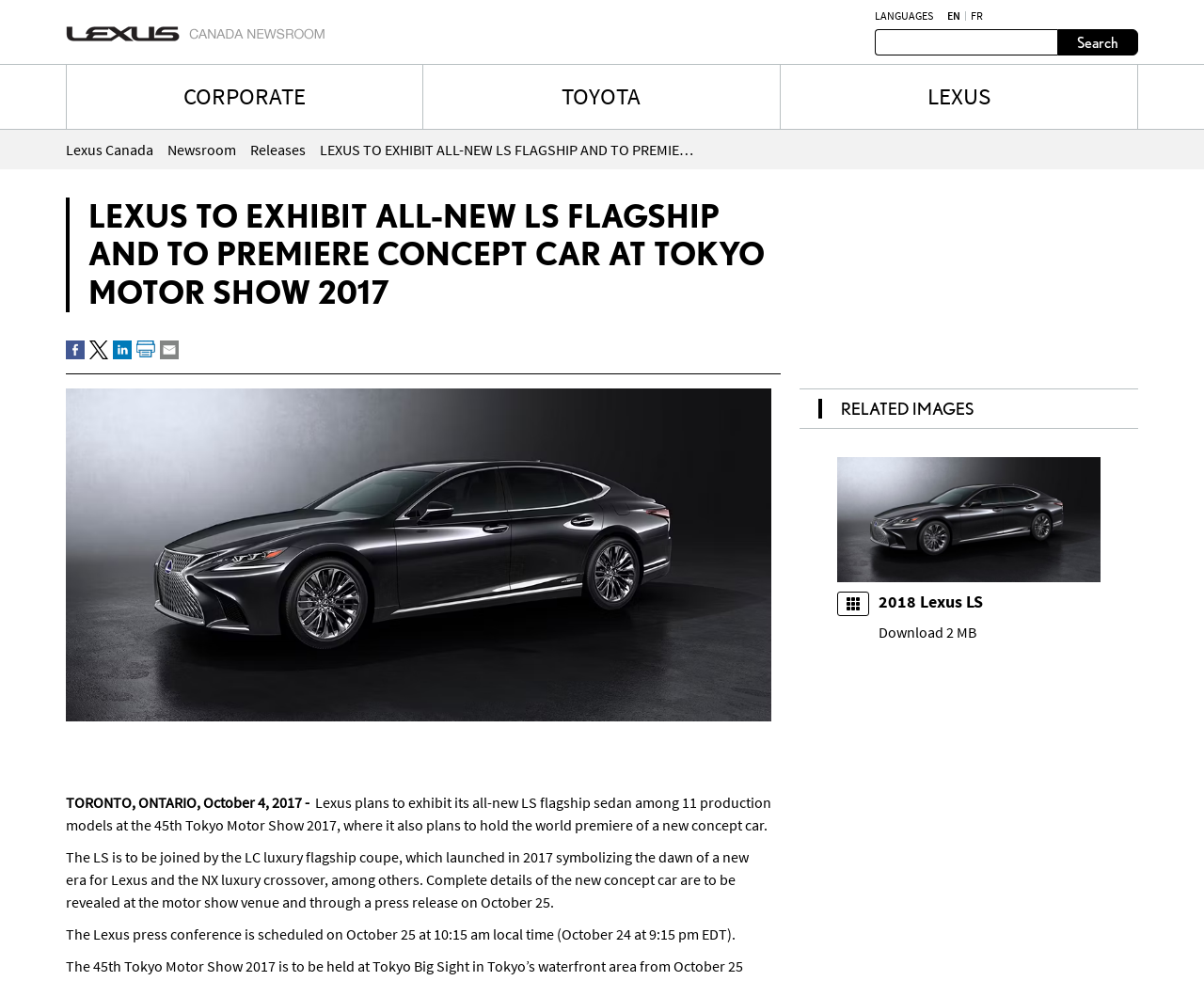What is the brand exhibiting at the Tokyo Motor Show?
Based on the image, please offer an in-depth response to the question.

The webpage mentions that Lexus plans to exhibit its all-new LS flagship sedan among 11 production models at the 45th Tokyo Motor Show 2017, which indicates that Lexus is the brand exhibiting at the show.